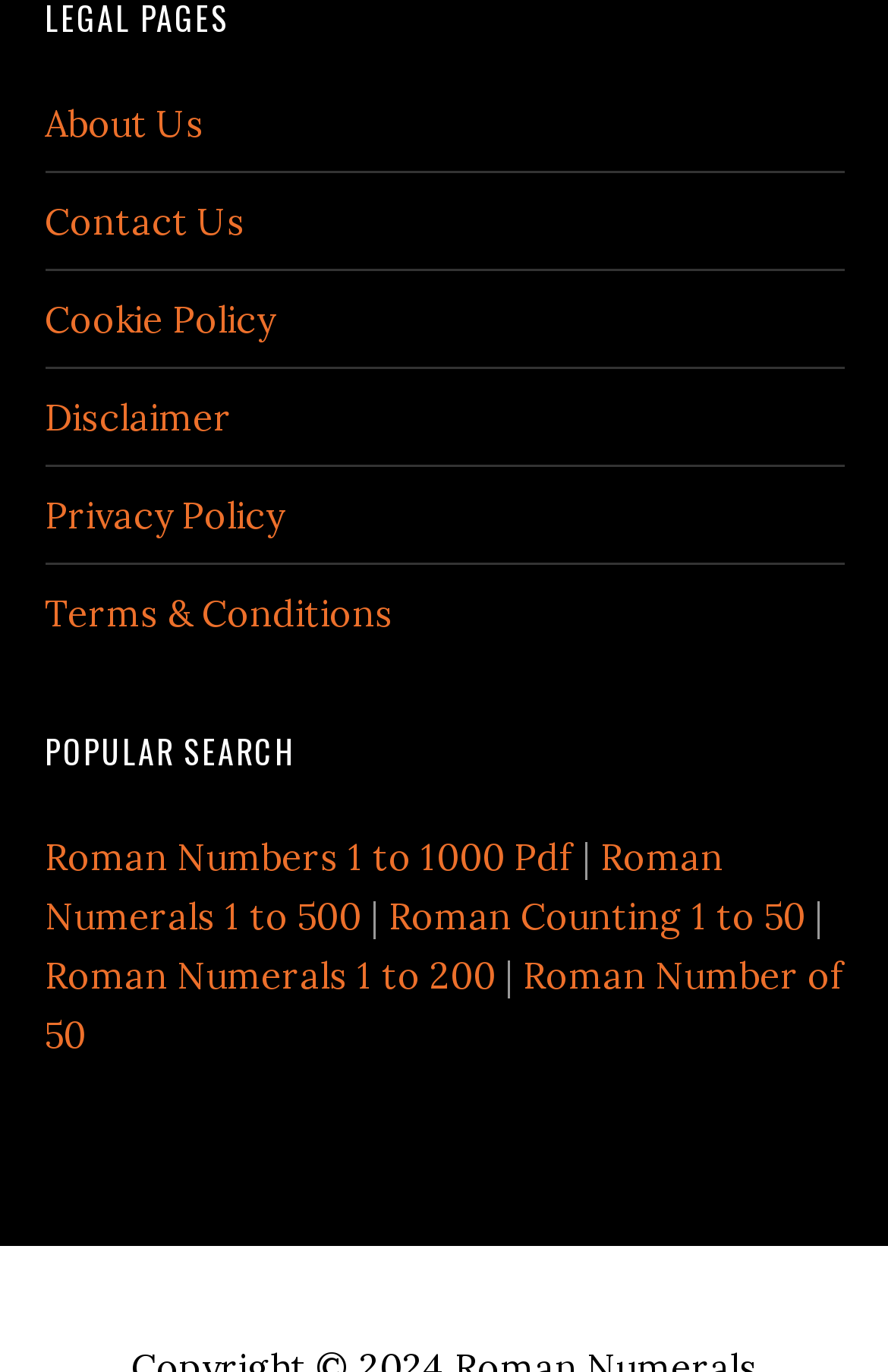Identify the coordinates of the bounding box for the element that must be clicked to accomplish the instruction: "access Roman Numerals 1 to 200".

[0.05, 0.693, 0.558, 0.726]